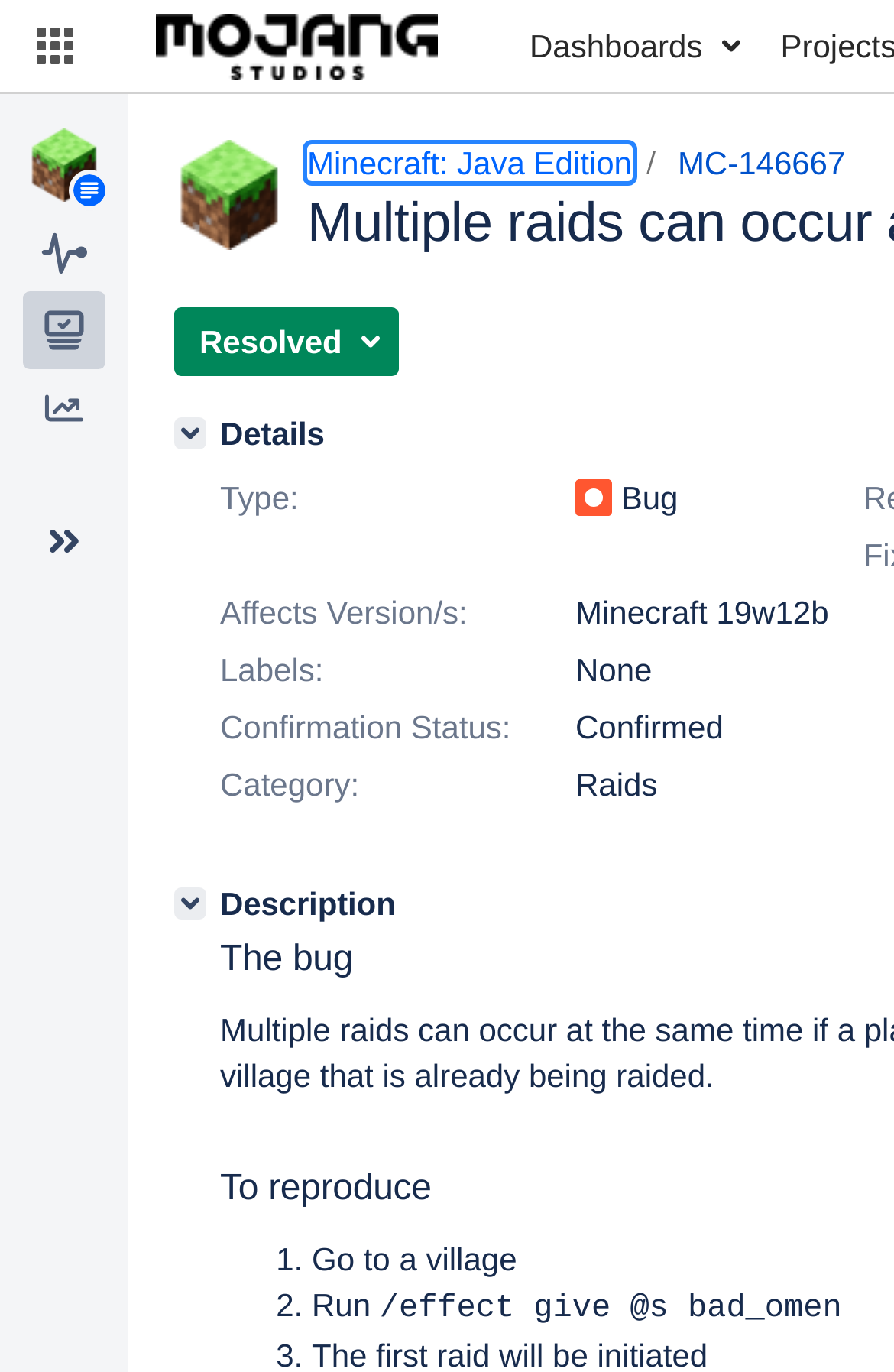Please determine the bounding box coordinates of the element's region to click for the following instruction: "View Summary of Minecraft: Java Edition".

[0.026, 0.155, 0.118, 0.212]